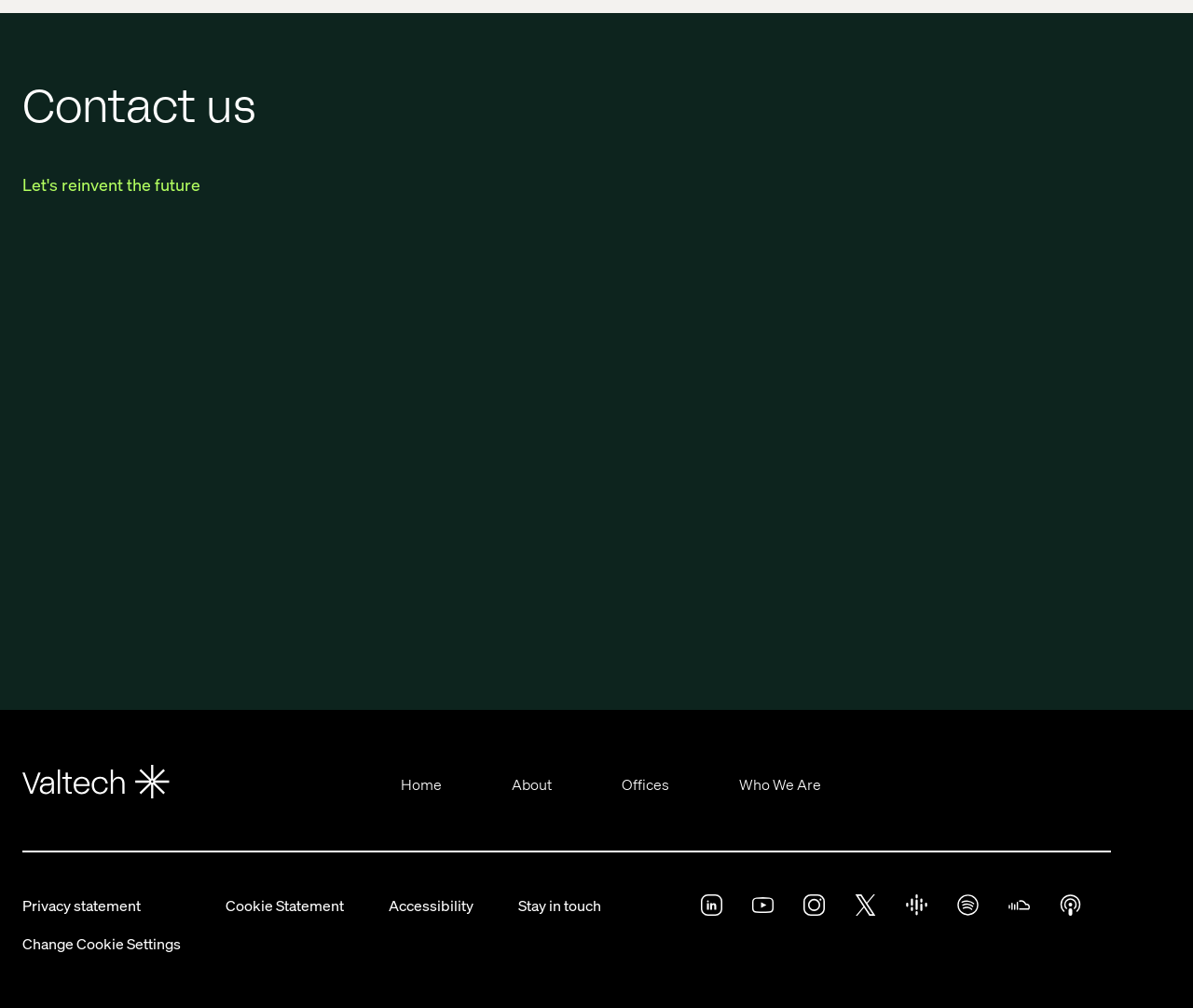Please provide the bounding box coordinate of the region that matches the element description: title="Apple Podcasts". Coordinates should be in the format (top-left x, top-left y, bottom-right x, bottom-right y) and all values should be between 0 and 1.

[0.888, 0.893, 0.906, 0.912]